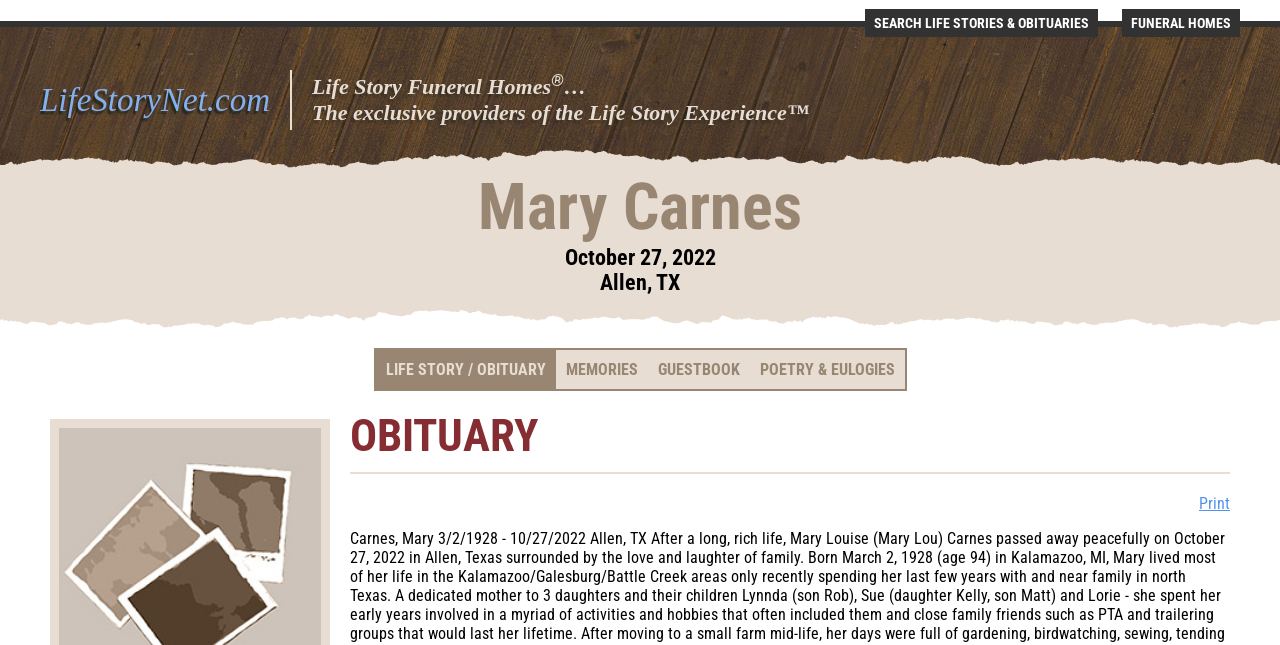Could you please study the image and provide a detailed answer to the question:
What is the date of Mary Carnes' passing?

The webpage displays the date 'October 27, 2022' as a heading, which is likely the date of Mary Carnes' passing, given the context of the obituary.